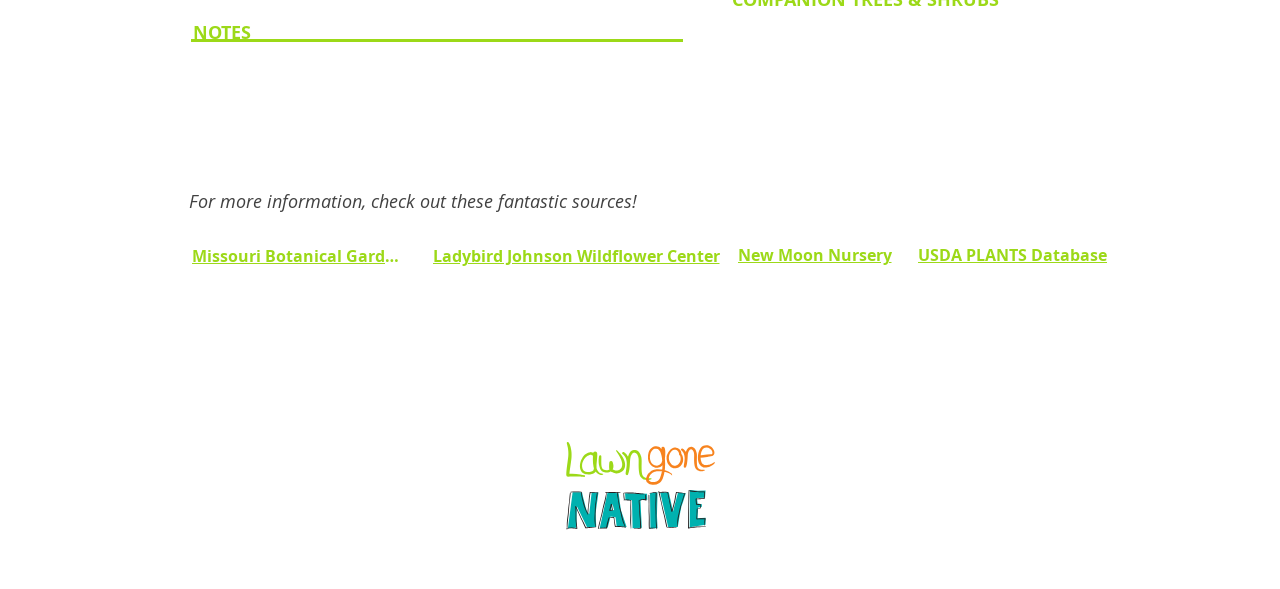Identify and provide the bounding box for the element described by: "New Moon Nursery".

[0.57, 0.399, 0.702, 0.467]